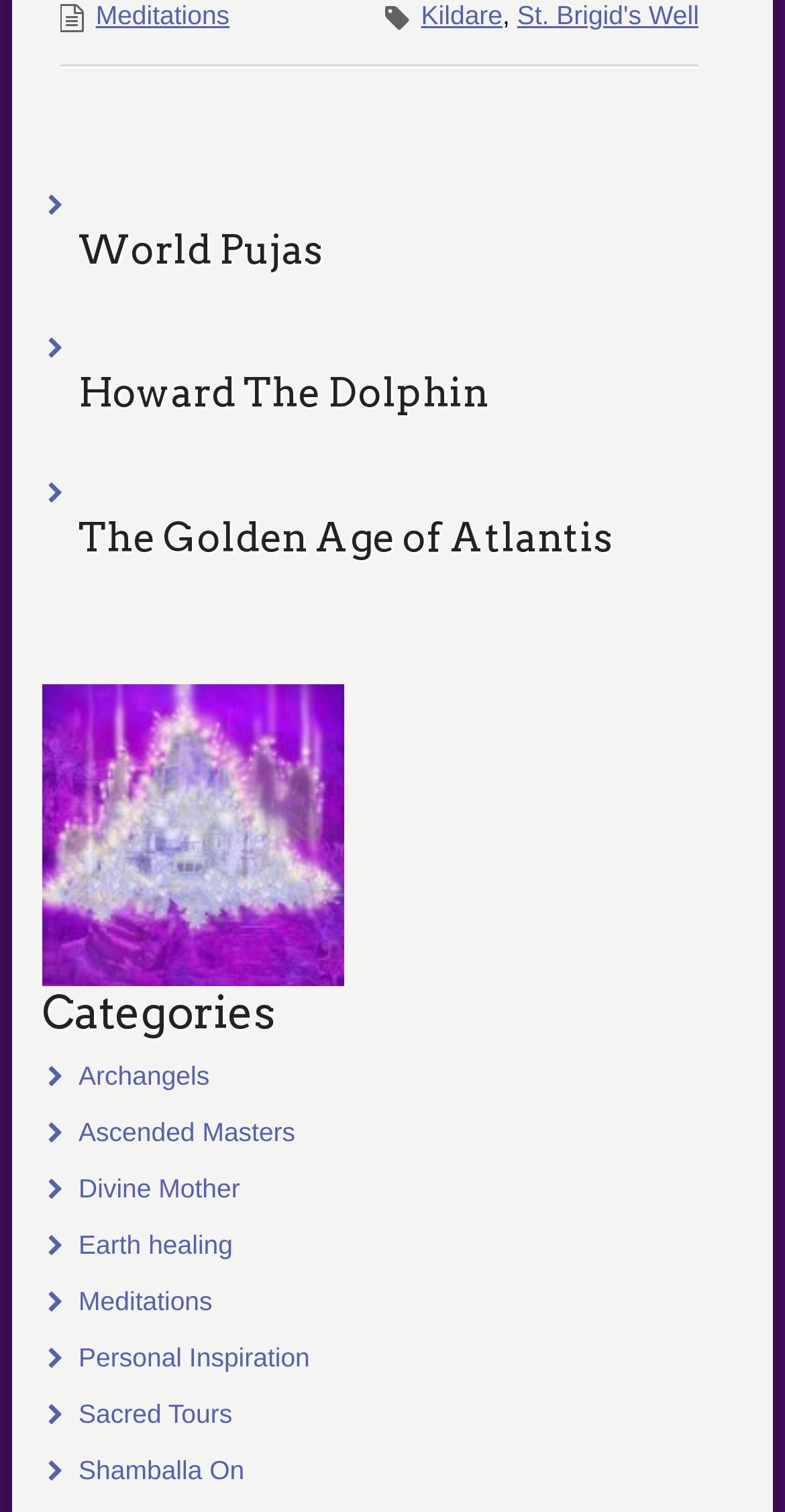Please answer the following question as detailed as possible based on the image: 
What is the category below the image?

Below the image with the id 'kristal20shamballa' is a heading element with the text 'Categories', indicating that the links below it are categorized under this heading.